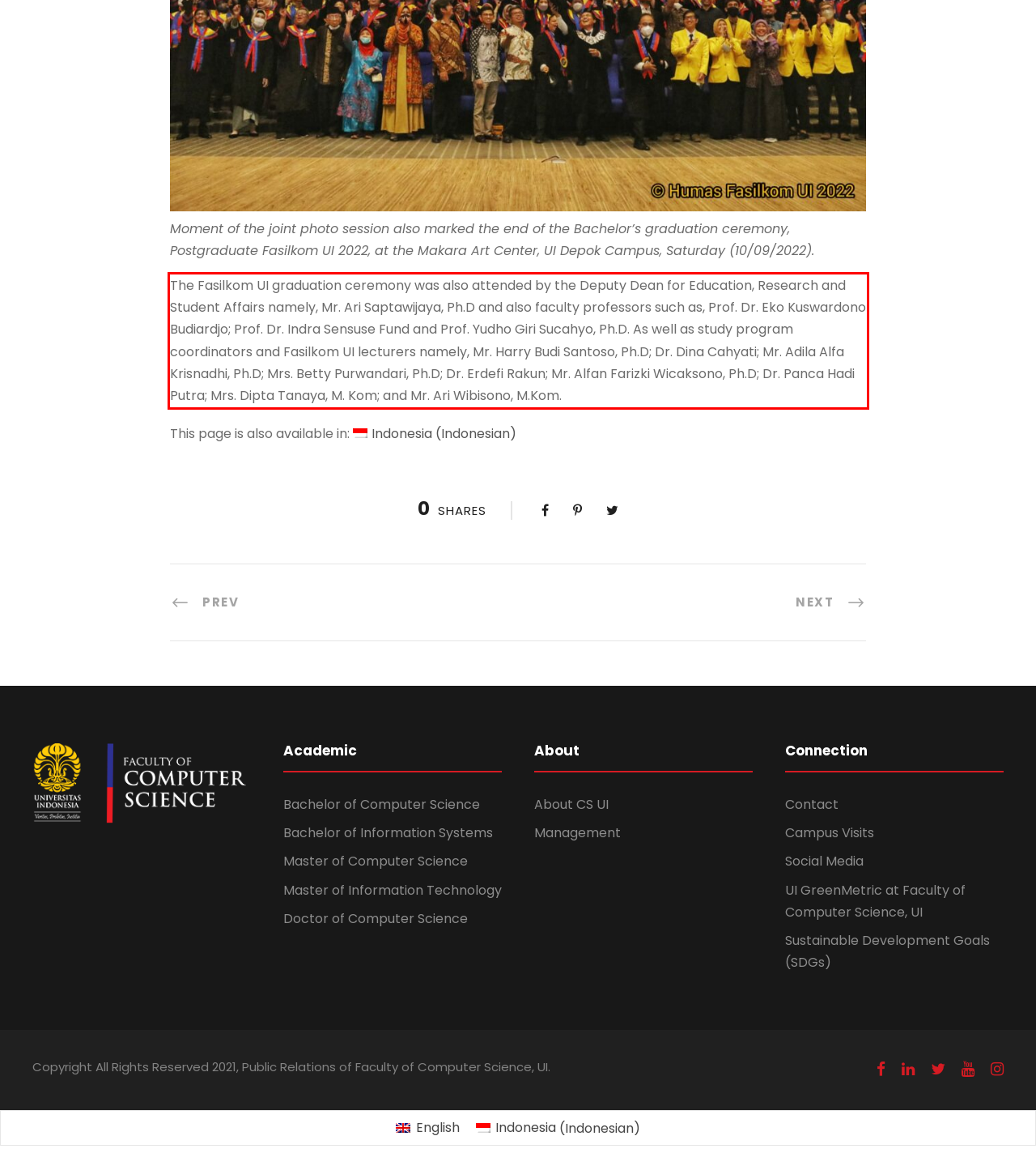Please extract the text content within the red bounding box on the webpage screenshot using OCR.

The Fasilkom UI graduation ceremony was also attended by the Deputy Dean for Education, Research and Student Affairs namely, Mr. Ari Saptawijaya, Ph.D and also faculty professors such as, Prof. Dr. Eko Kuswardono Budiardjo; Prof. Dr. Indra Sensuse Fund and Prof. Yudho Giri Sucahyo, Ph.D. As well as study program coordinators and Fasilkom UI lecturers namely, Mr. Harry Budi Santoso, Ph.D; Dr. Dina Cahyati; Mr. Adila Alfa Krisnadhi, Ph.D; Mrs. Betty Purwandari, Ph.D; Dr. Erdefi Rakun; Mr. Alfan Farizki Wicaksono, Ph.D; Dr. Panca Hadi Putra; Mrs. Dipta Tanaya, M. Kom; and Mr. Ari Wibisono, M.Kom.